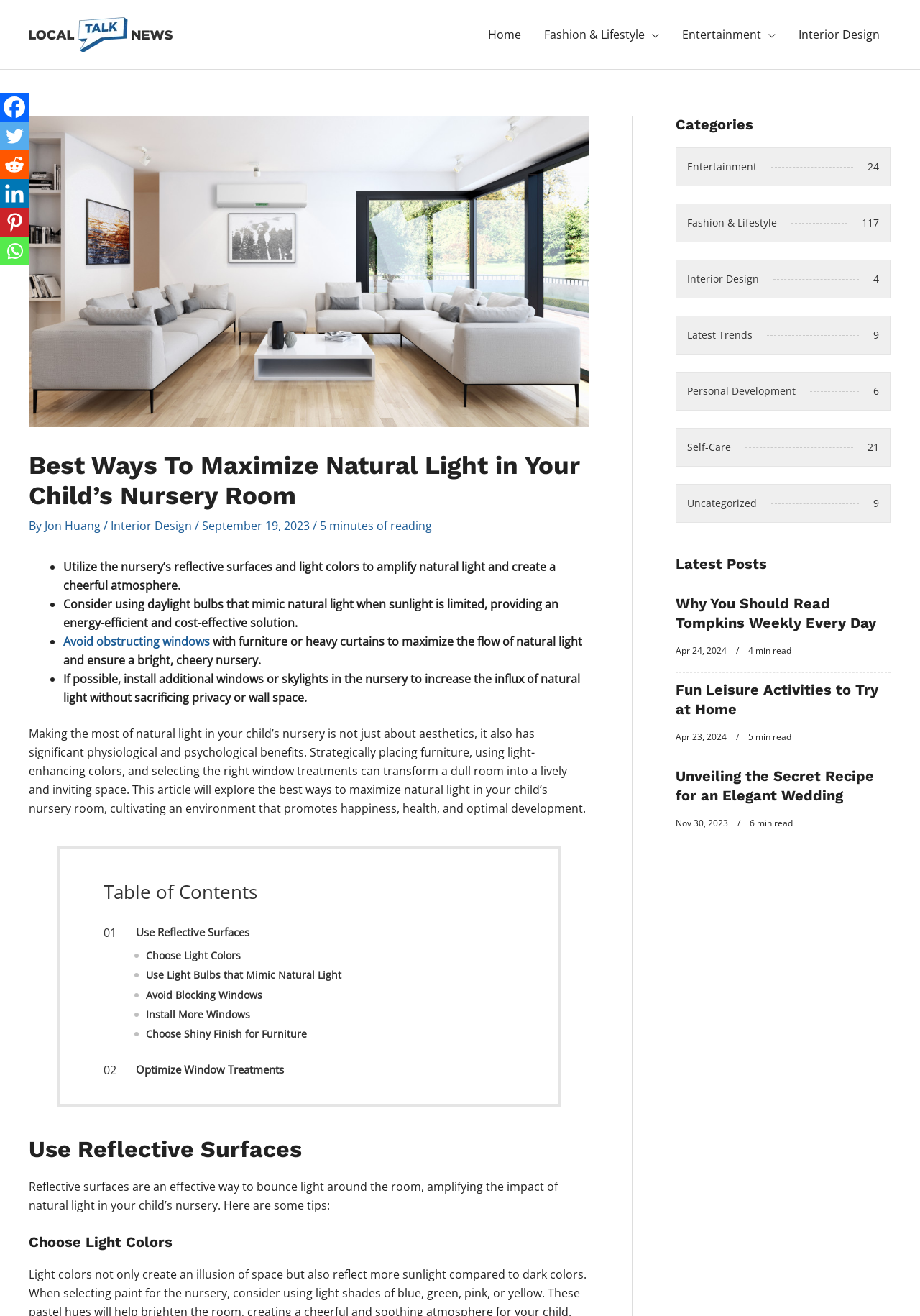Specify the bounding box coordinates of the element's area that should be clicked to execute the given instruction: "Follow the link to 'Interior Design'". The coordinates should be four float numbers between 0 and 1, i.e., [left, top, right, bottom].

[0.855, 0.009, 0.969, 0.044]